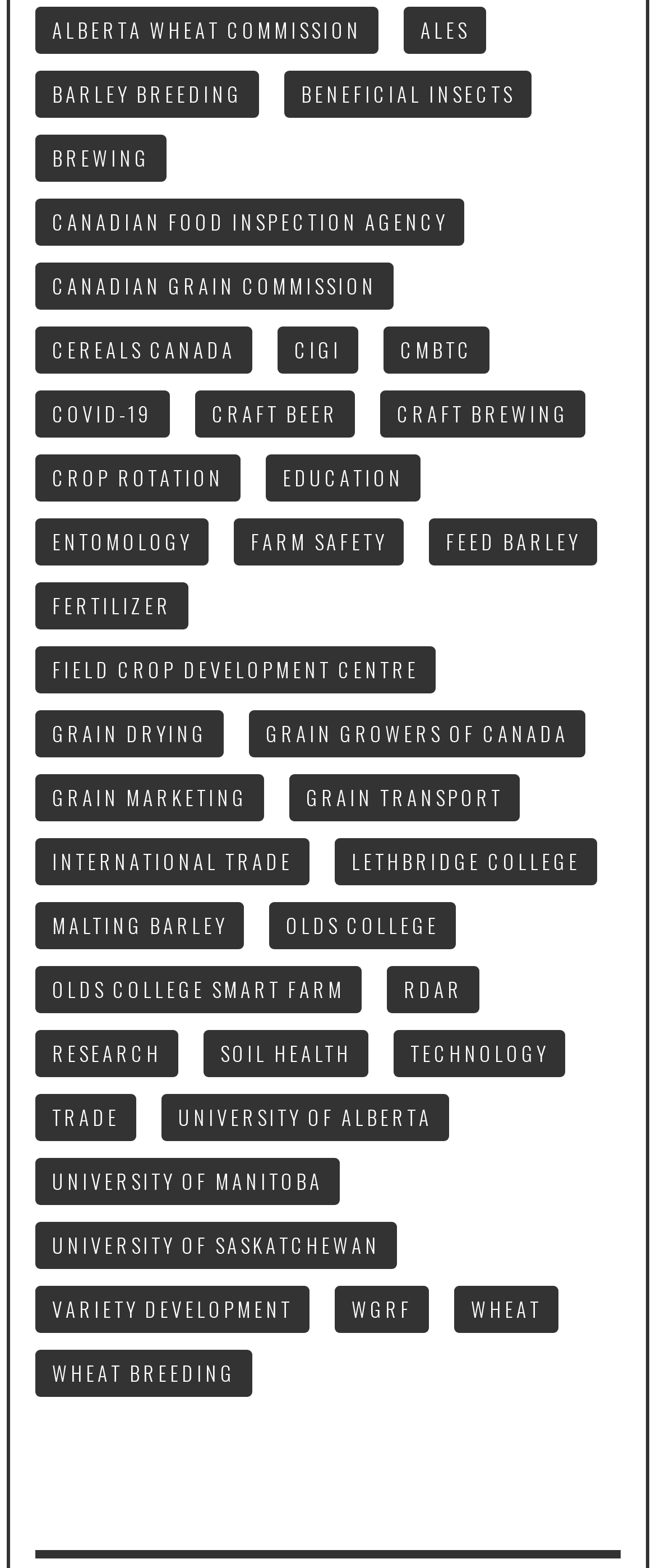Provide the bounding box coordinates, formatted as (top-left x, top-left y, bottom-right x, bottom-right y), with all values being floating point numbers between 0 and 1. Identify the bounding box of the UI element that matches the description: ALBERTA WHEAT COMMISSION

[0.054, 0.005, 0.577, 0.035]